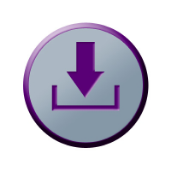What is the likely relation of the button to the webpage content?
Refer to the image and provide a one-word or short phrase answer.

Obtaining the PROLAG viewer